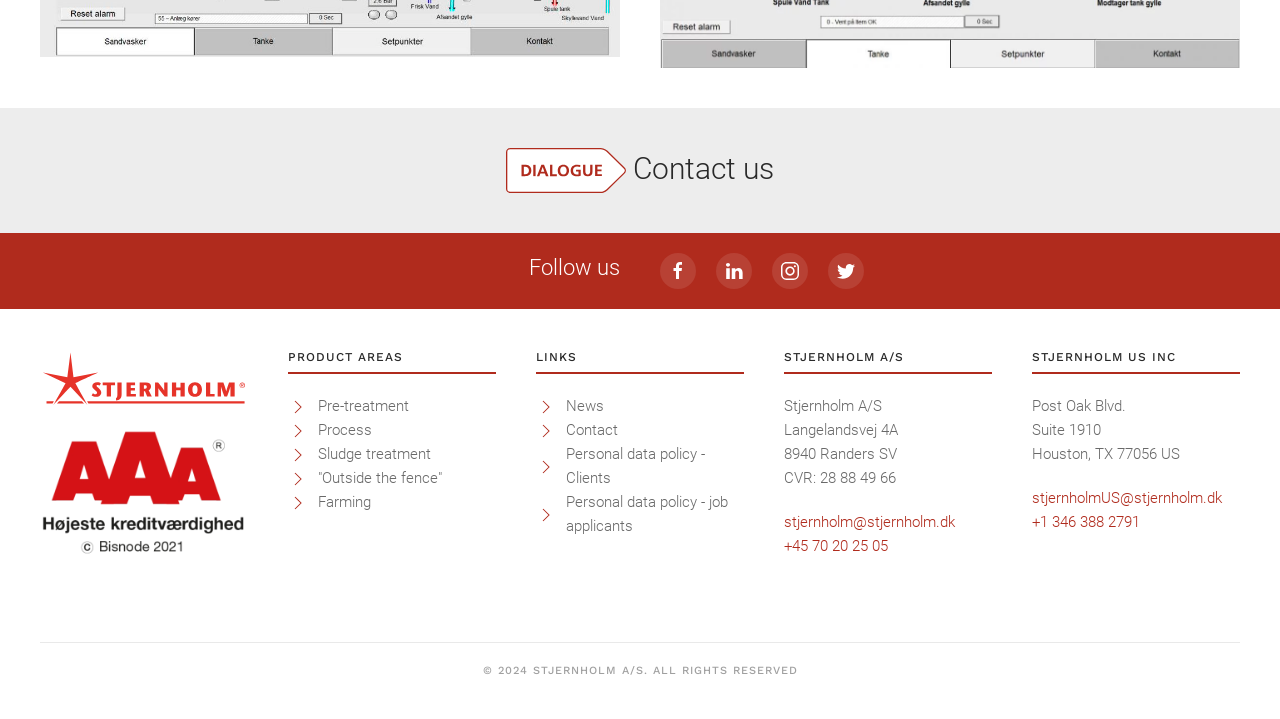What is the company name in the 'STJERNHOLM A/S' section? Based on the screenshot, please respond with a single word or phrase.

Stjernholm A/S